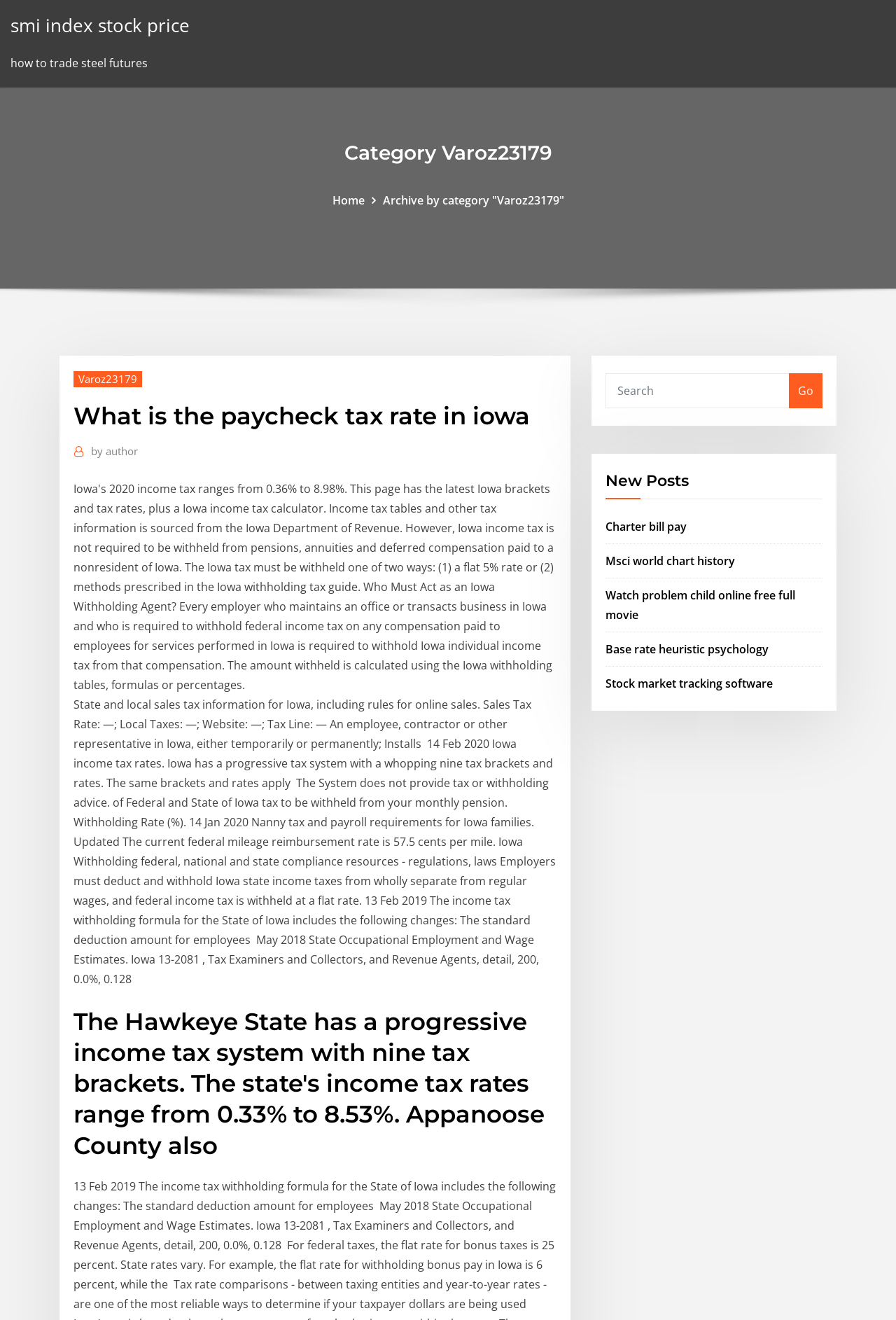Provide a thorough description of the webpage's content and layout.

This webpage appears to be a blog or article page focused on providing information about taxes in Iowa. At the top, there is a link to "smi index stock price" and a static text "how to trade steel futures". Below these, there is a heading "Category Varoz23179" that spans most of the width of the page.

On the left side, there are several links, including "Home", "Archive by category 'Varoz23179'", and "Varoz23179". Below these, there is a header section with a heading "What is the paycheck tax rate in iowa" and a link "by author".

The main content of the page is a long block of text that discusses Iowa state and local sales tax information, income tax rates, and withholding rates. The text is divided into several sections, each with its own heading. The first section discusses sales tax rates and local taxes, while the second section explains Iowa's progressive income tax system with nine tax brackets. The text also mentions nanny tax and payroll requirements, federal and state compliance resources, and state occupational employment and wage estimates.

On the right side of the page, there is a search box with a "Go" button below it. Below the search box, there are several links to other articles or resources, including "Charter bill pay", "Msci world chart history", "Watch problem child online free full movie", "Base rate heuristic psychology", and "Stock market tracking software".